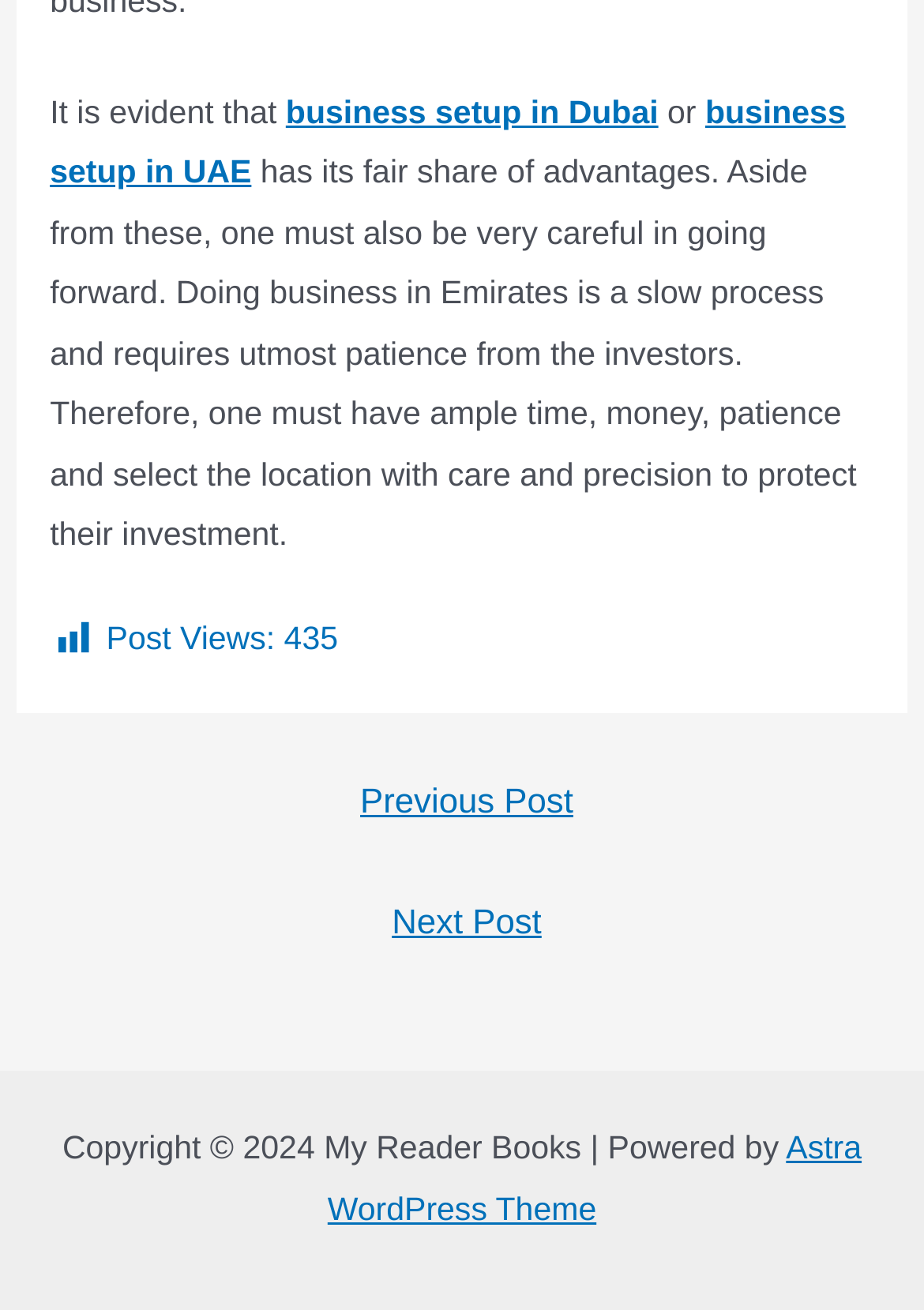Please give a succinct answer using a single word or phrase:
What are the navigation options available?

Previous Post, Next Post